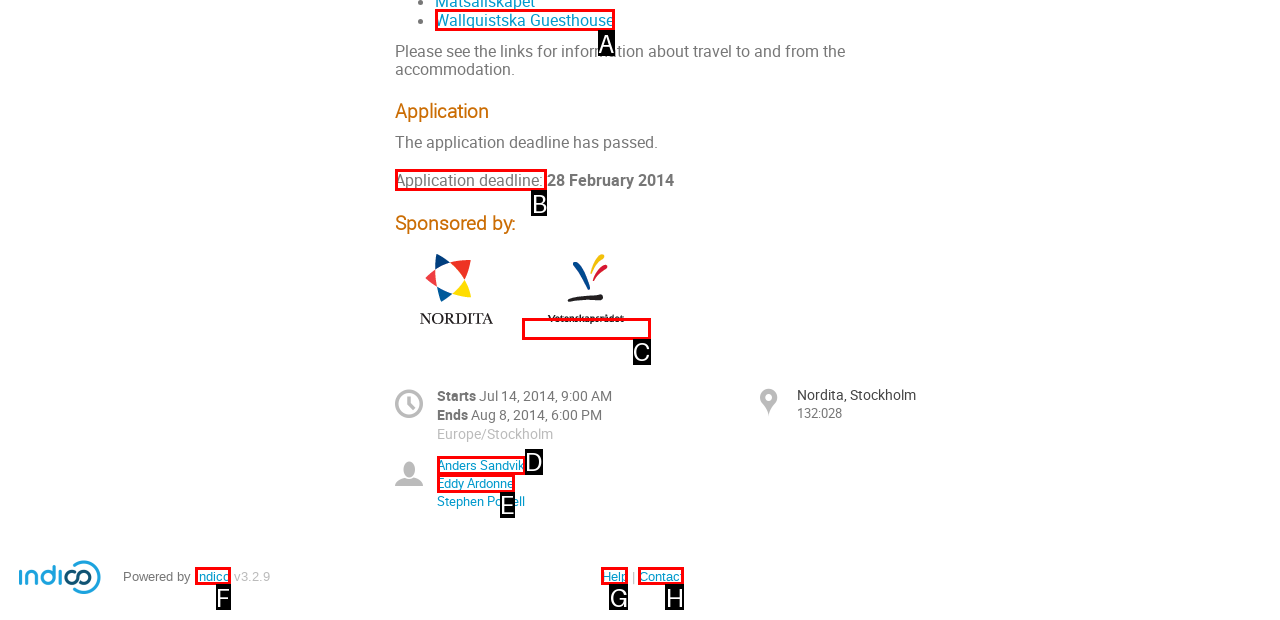Choose the letter of the option you need to click to Check application deadline. Answer with the letter only.

B